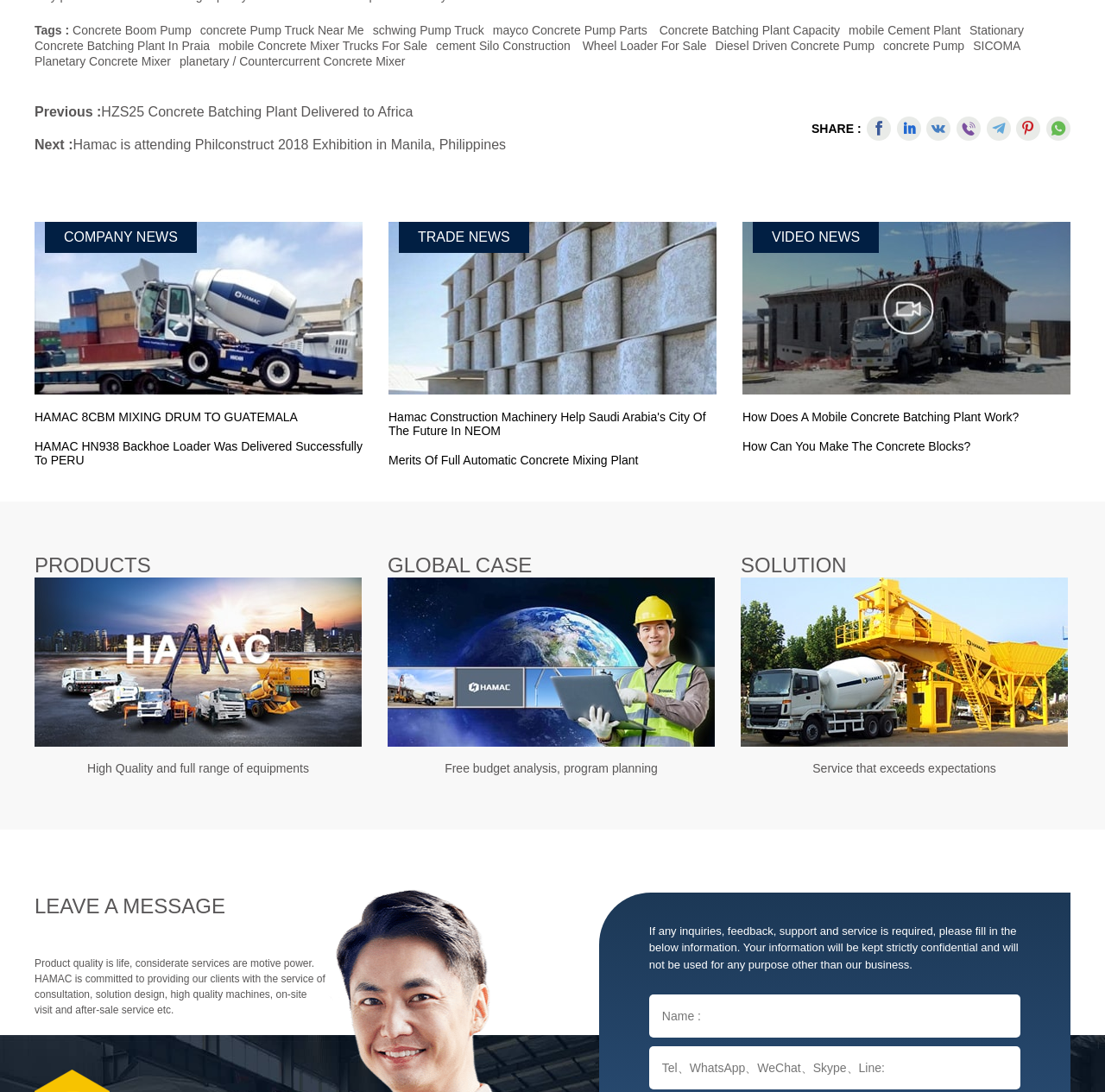From the image, can you give a detailed response to the question below:
What is the company name mentioned on this webpage?

The company name 'HAMAC' is mentioned multiple times on this webpage, specifically in the links and headings, indicating that it is the main company being referred to.